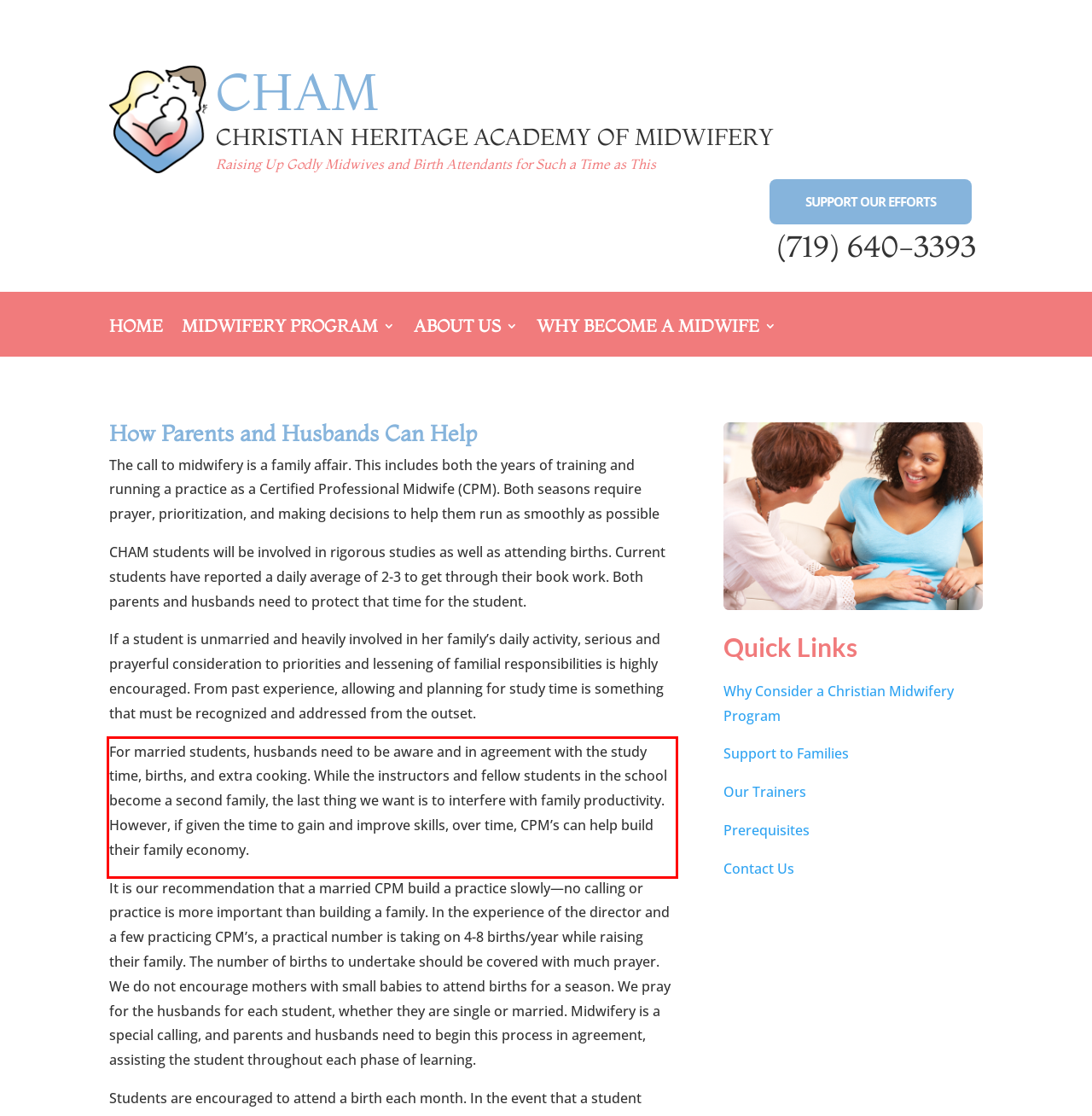Your task is to recognize and extract the text content from the UI element enclosed in the red bounding box on the webpage screenshot.

For married students, husbands need to be aware and in agreement with the study time, births, and extra cooking. While the instructors and fellow students in the school become a second family, the last thing we want is to interfere with family productivity. However, if given the time to gain and improve skills, over time, CPM’s can help build their family economy.